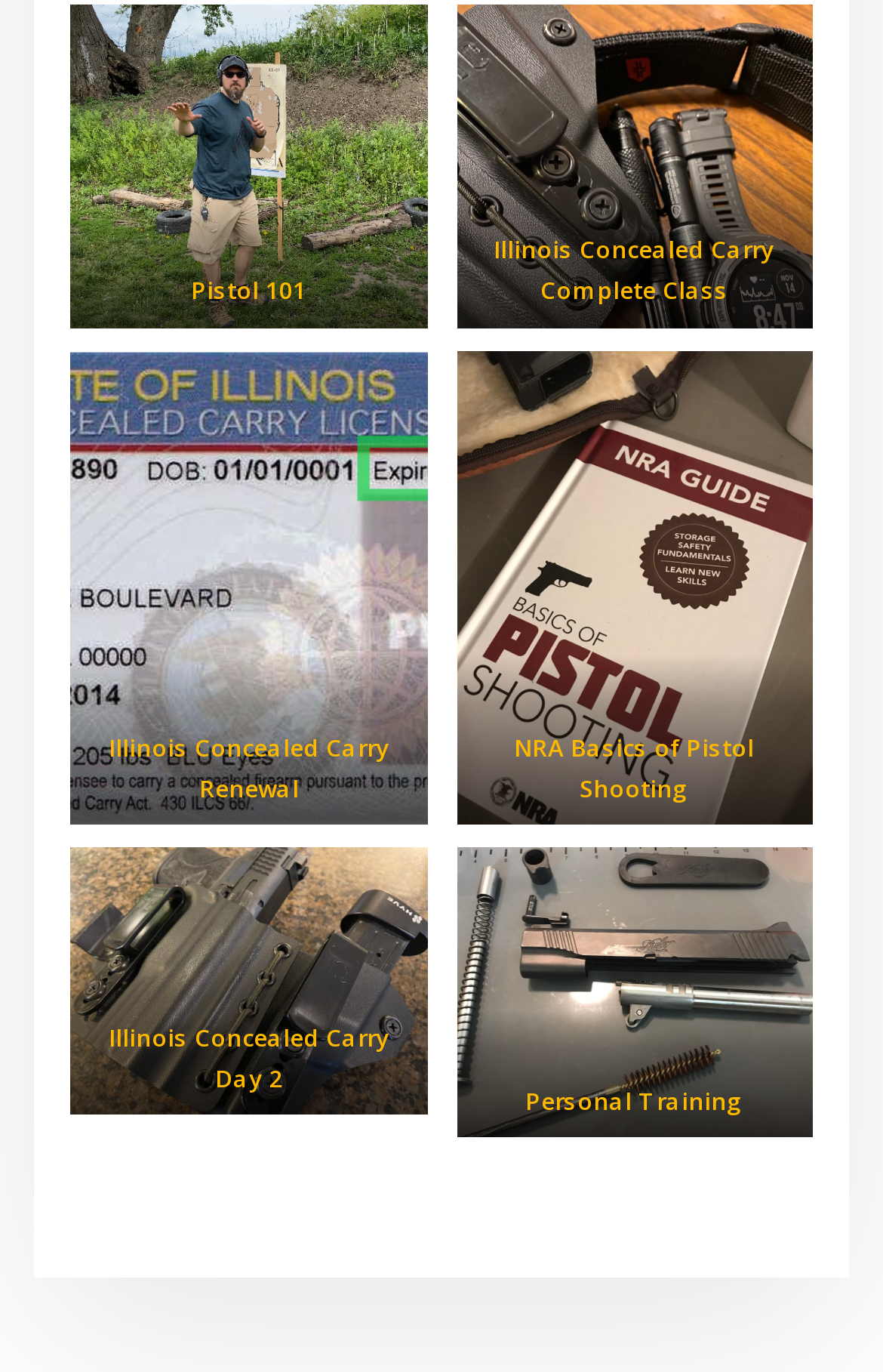Please analyze the image and provide a thorough answer to the question:
Are the figures arranged in a single row?

By examining the bounding box coordinates of the figure elements, I notice that the y1 and y2 values are different for each figure, indicating that they are arranged in multiple rows, not a single row.